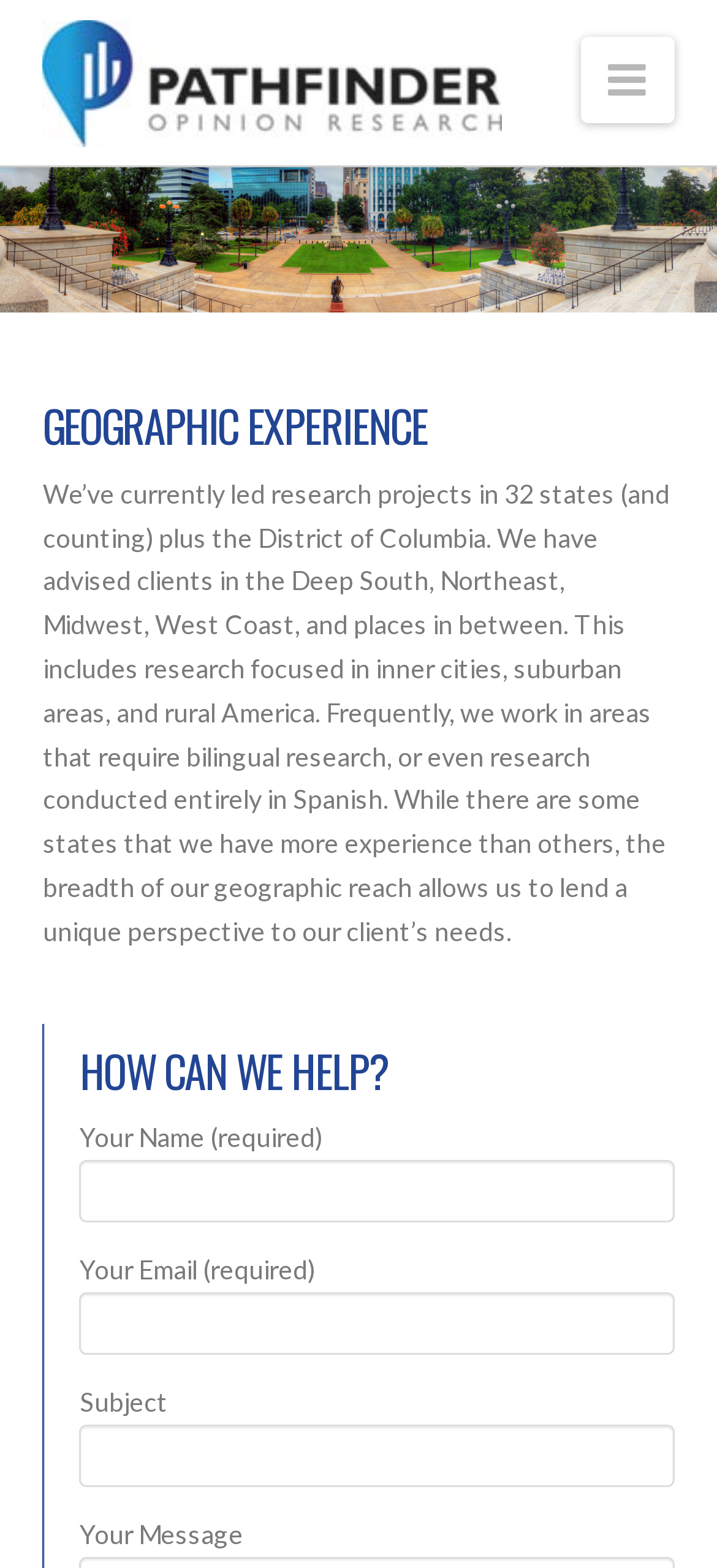Respond with a single word or phrase to the following question:
What is the orientation of the separator element?

Horizontal